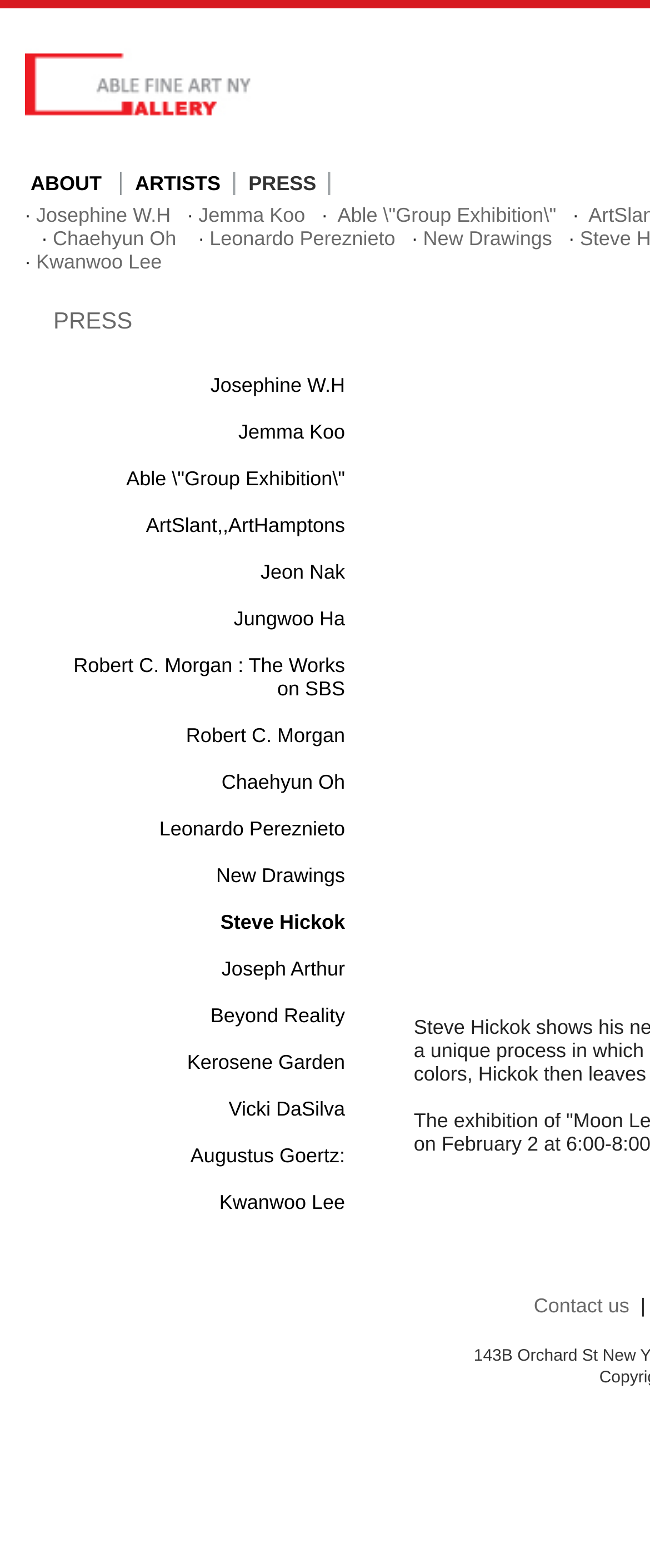Please determine the bounding box coordinates of the element to click on in order to accomplish the following task: "Click the ABOUT link". Ensure the coordinates are four float numbers ranging from 0 to 1, i.e., [left, top, right, bottom].

[0.047, 0.109, 0.165, 0.124]